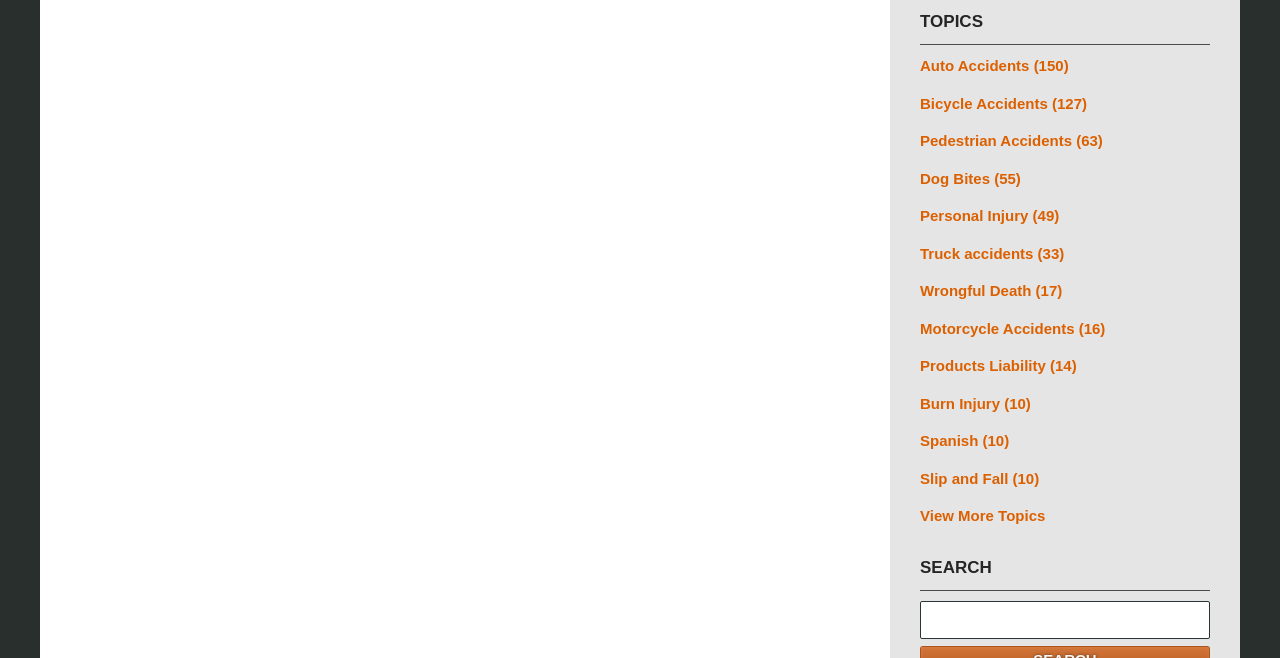Locate the bounding box coordinates of the area to click to fulfill this instruction: "View more topics". The bounding box should be presented as four float numbers between 0 and 1, in the order [left, top, right, bottom].

[0.719, 0.768, 0.945, 0.802]